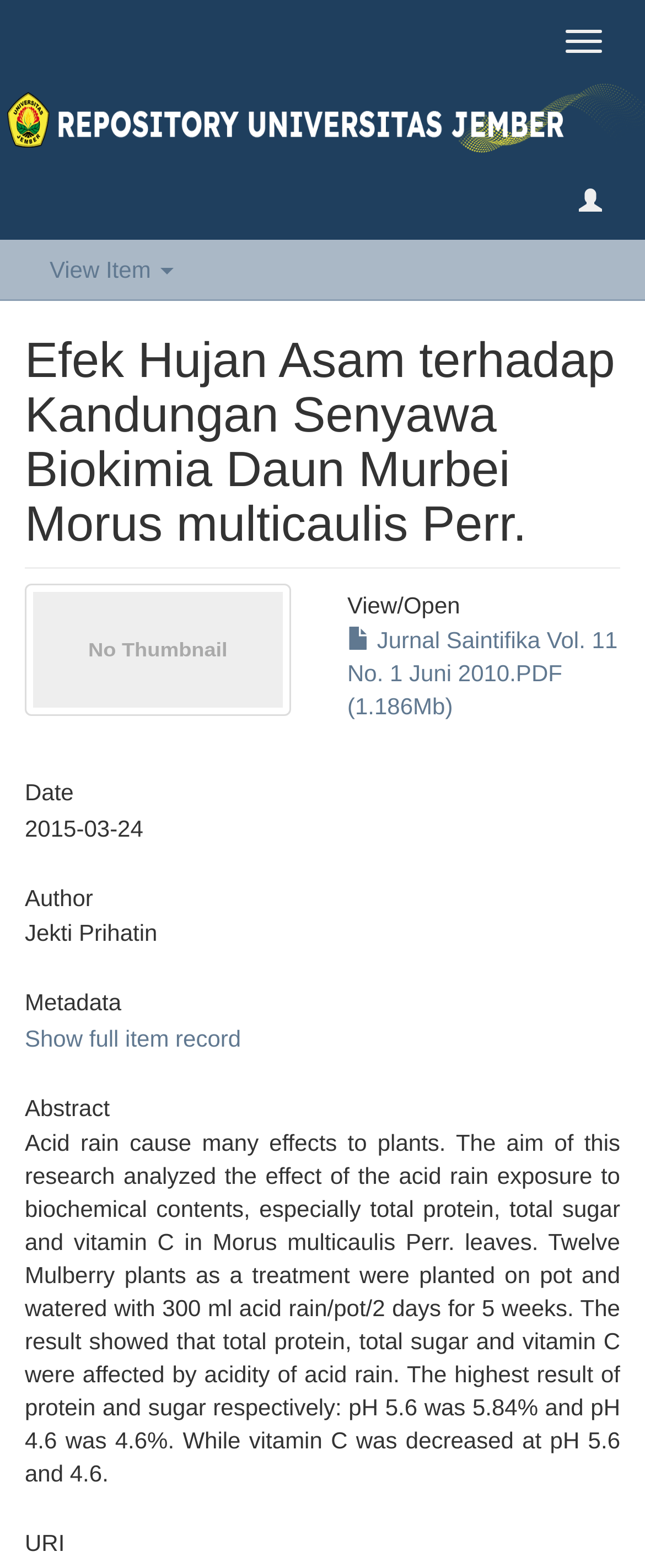Describe all the key features and sections of the webpage thoroughly.

This webpage appears to be a research article or academic paper about the effects of acid rain on the biochemical contents of Morus multicaulis Perr. leaves. 

At the top of the page, there is a navigation button labeled "Toggle navigation" on the right side, and a link on the left side. Below the link, there is a horizontal banner image that spans the entire width of the page.

The main content of the page is divided into sections, each with a heading. The first section has a heading that matches the title of the webpage, "Efek Hujan Asam terhadap Kandungan Senyawa Biokimia Daun Murbei Morus multicaulis Perr." Below this heading, there is a thumbnail image on the left side, and a heading "View/ Open" on the right side, accompanied by a link to a PDF file.

The next section has a heading "Date" with the text "2015-03-24" below it. This is followed by sections with headings "Author", "Metadata", and "Abstract". The "Author" section has the text "Jekti Prihatin", while the "Abstract" section contains a lengthy text summarizing the research, which discusses the effects of acid rain on the biochemical contents of Morus multicaulis Perr. leaves.

There are a total of 5 buttons on the page, including the "Toggle navigation" button, a "View Item" button, and three other buttons without labels. There are also 2 images on the page, including the banner image and the thumbnail image.